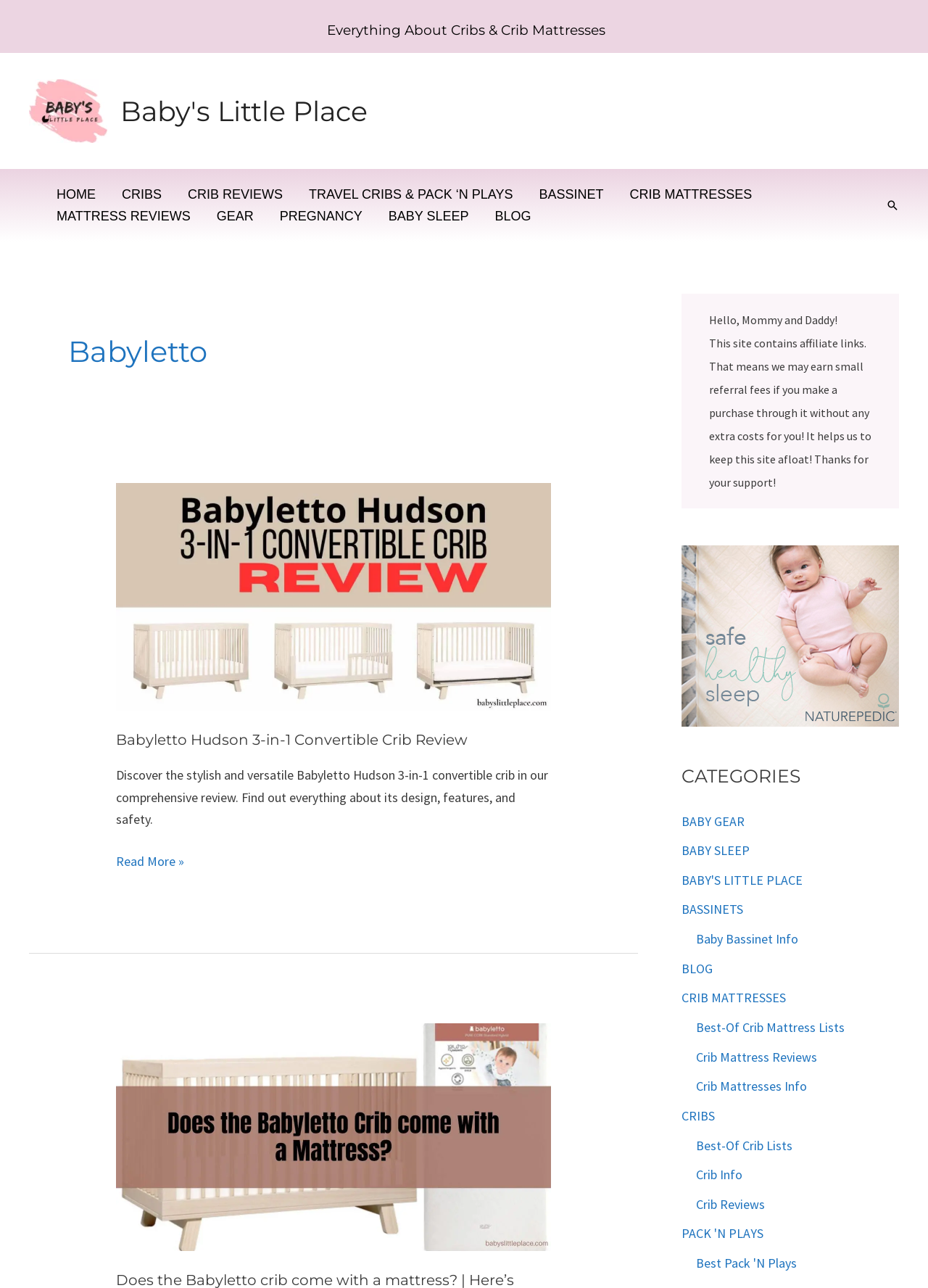Find and provide the bounding box coordinates for the UI element described with: "Contact".

None